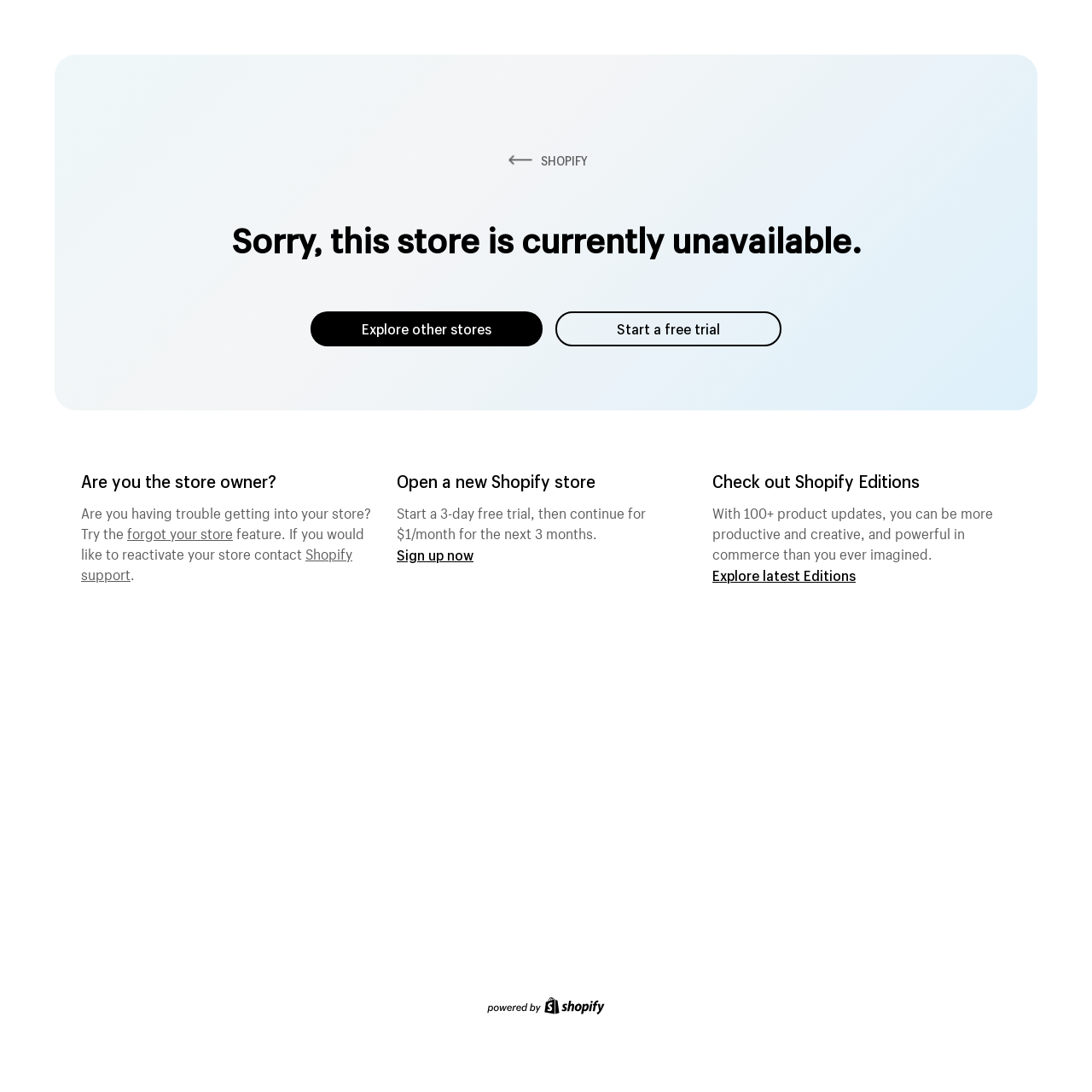Provide a single word or phrase to answer the given question: 
What is Shopify Editions?

Product updates